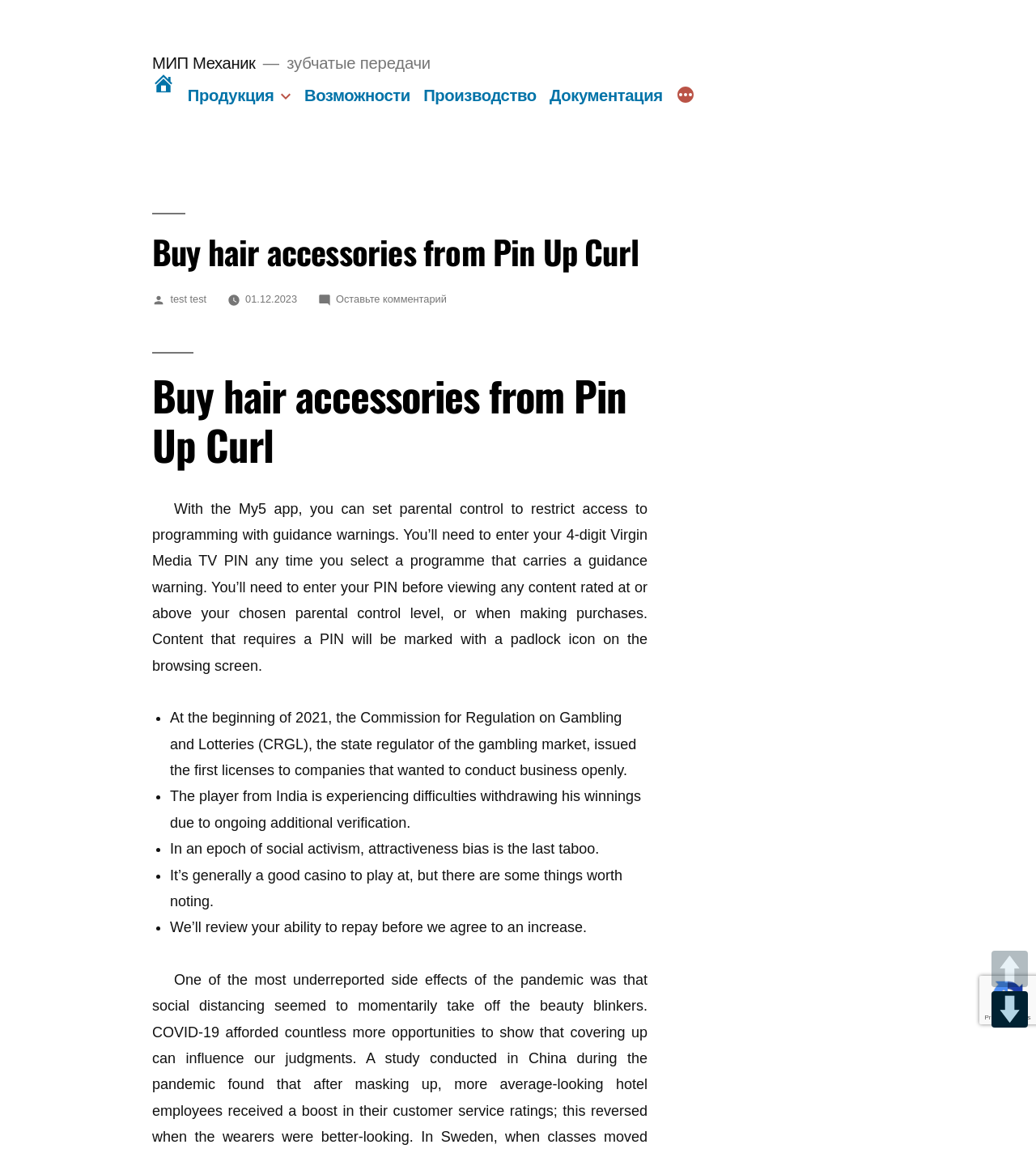Specify the bounding box coordinates (top-left x, top-left y, bottom-right x, bottom-right y) of the UI element in the screenshot that matches this description: Возможности

[0.294, 0.075, 0.396, 0.091]